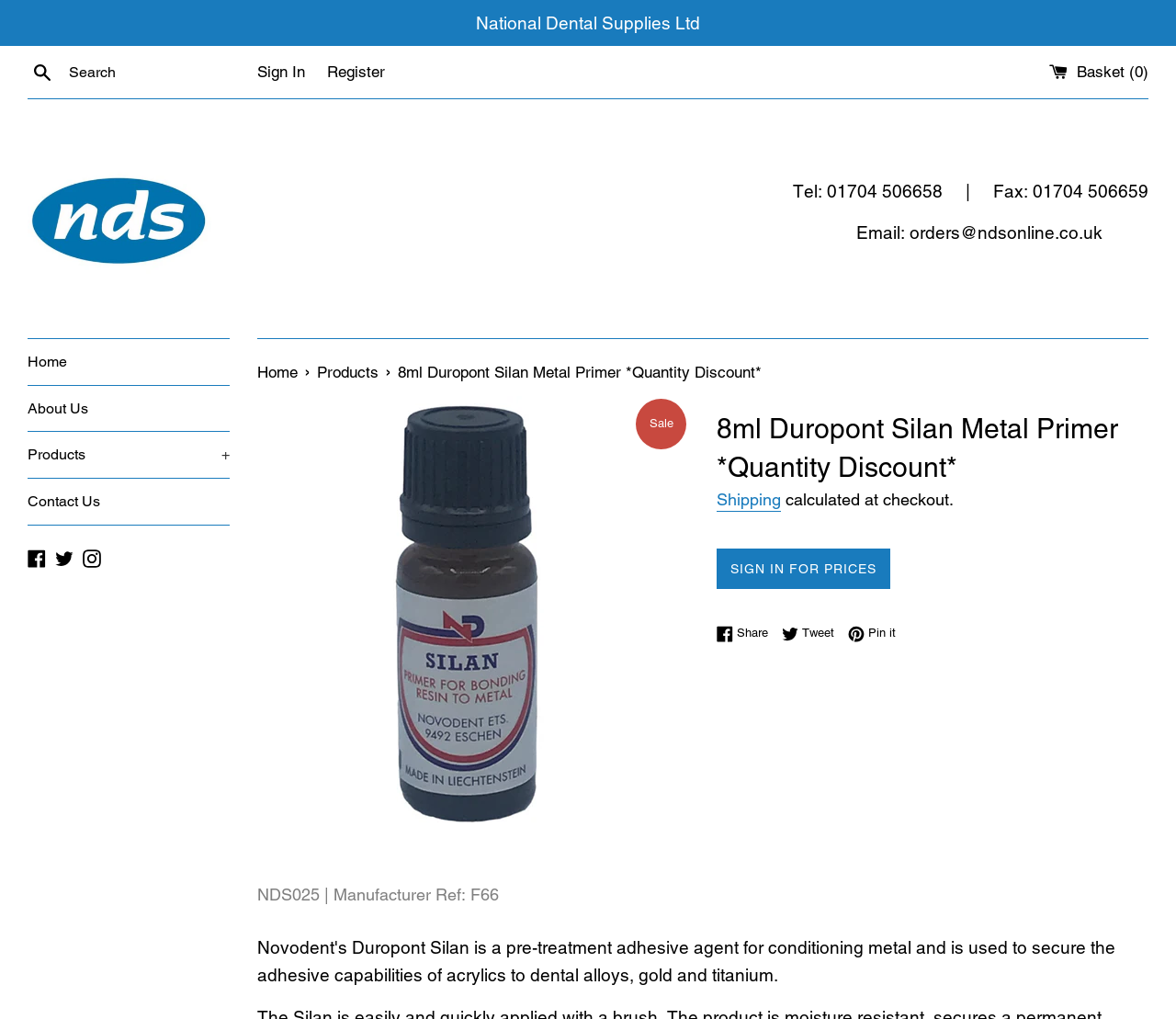Generate the text of the webpage's primary heading.

8ml Duropont Silan Metal Primer *Quantity Discount*